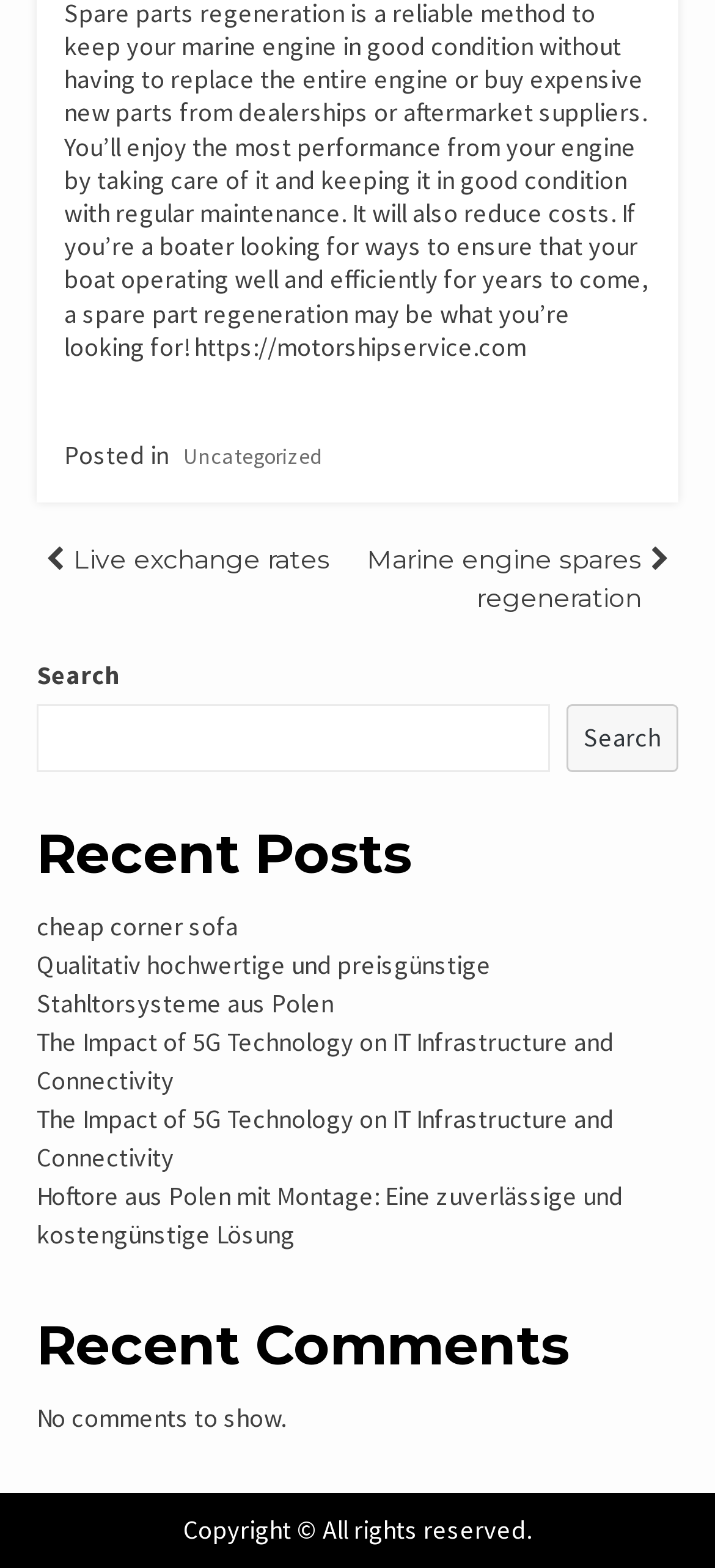Please specify the bounding box coordinates of the element that should be clicked to execute the given instruction: 'Search for something'. Ensure the coordinates are four float numbers between 0 and 1, expressed as [left, top, right, bottom].

[0.051, 0.449, 0.769, 0.492]